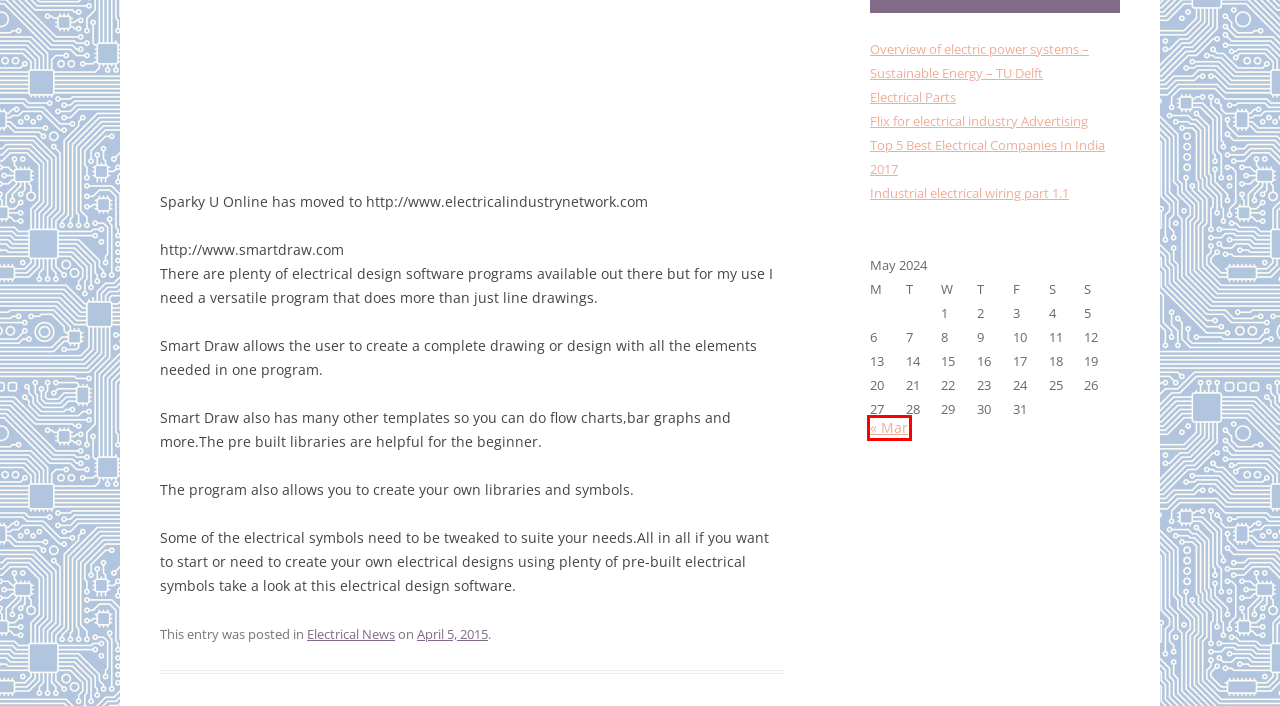You are presented with a screenshot of a webpage that includes a red bounding box around an element. Determine which webpage description best matches the page that results from clicking the element within the red bounding box. Here are the candidates:
A. Blog Tool, Publishing Platform, and CMS – WordPress.org
B. Top 5 Best Electrical Companies In India 2017 | Boris Destrois Moulins
C. Electrical Parts | Boris Destrois Moulins
D. Electrical industry in Middle East & North Africa: EPC|MENA | Boris Destrois Moulins
E. Industrial electrical wiring part 1.1 | Boris Destrois Moulins
F. March, 2018 | Boris Destrois Moulins
G. Electrical Marketing | Boris Destrois Moulins
H. Overview of electric power systems – Sustainable Energy – TU Delft | Boris Destrois Moulins

F